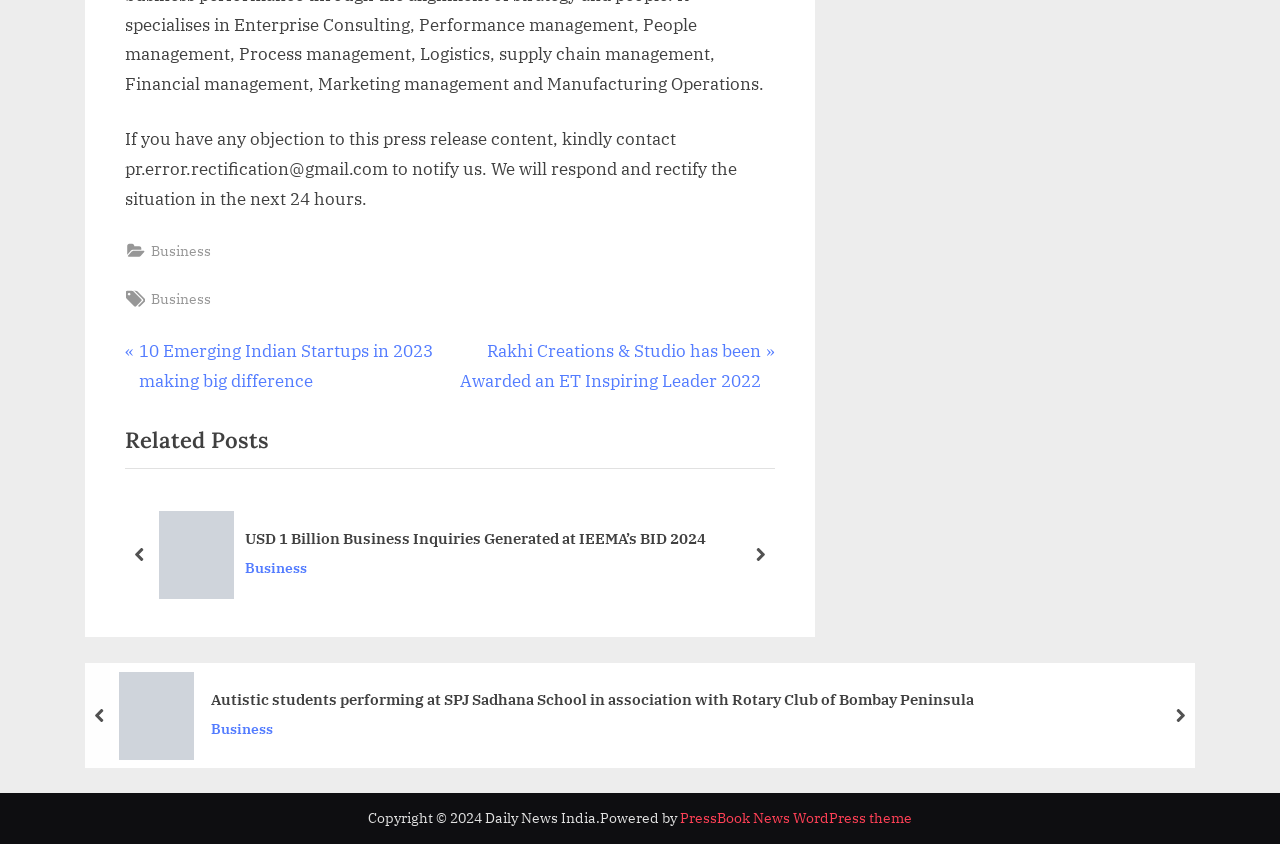Specify the bounding box coordinates of the element's region that should be clicked to achieve the following instruction: "View related post 'USD 1 Billion Business Inquiries Generated at IEEMA’s BID 2024'". The bounding box coordinates consist of four float numbers between 0 and 1, in the format [left, top, right, bottom].

[0.192, 0.622, 0.552, 0.654]